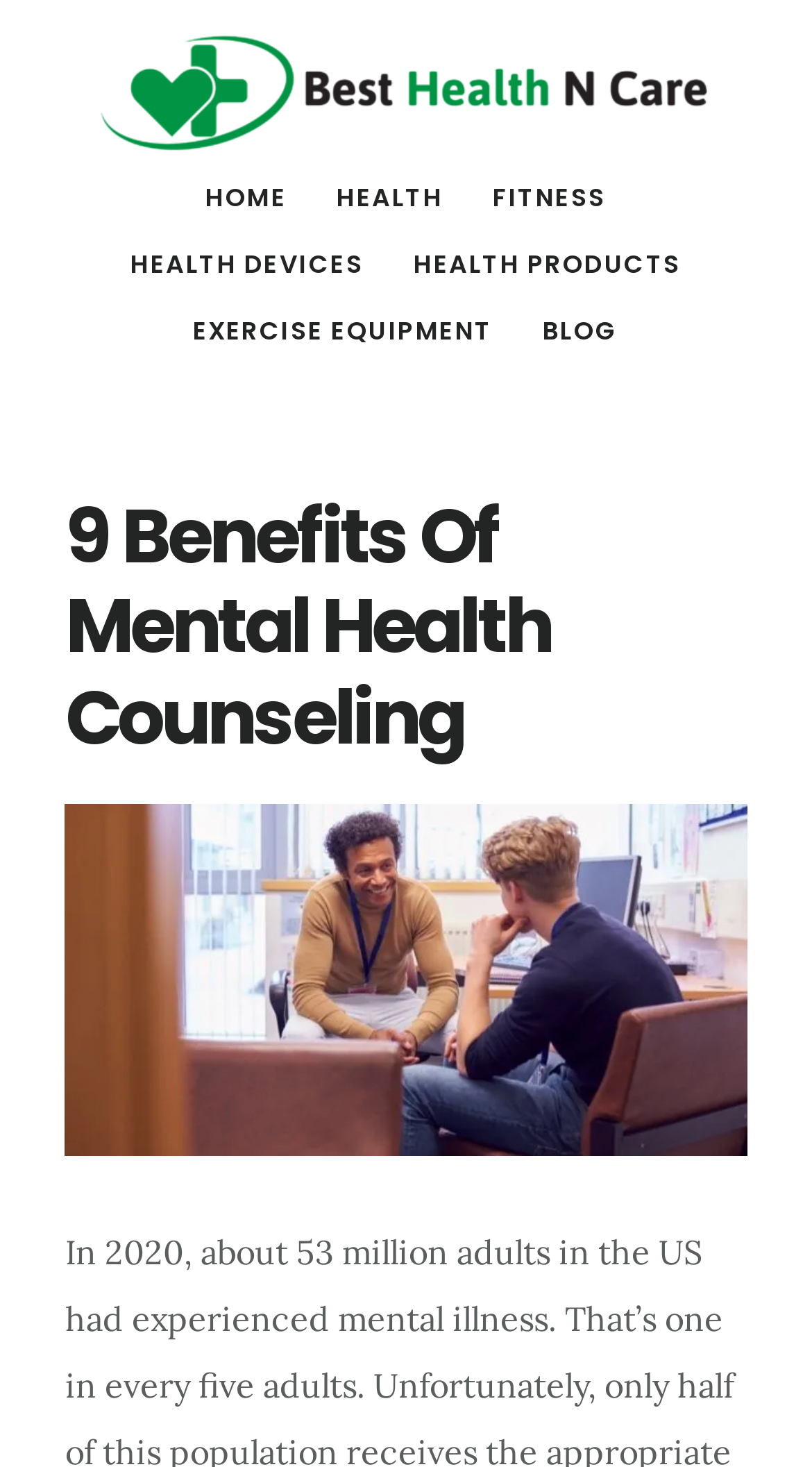Is there an image on the webpage?
From the details in the image, answer the question comprehensively.

I found an image element on the webpage, which is described as 'benefits of mental health counseling', indicating that there is an image related to the topic of mental health counseling.